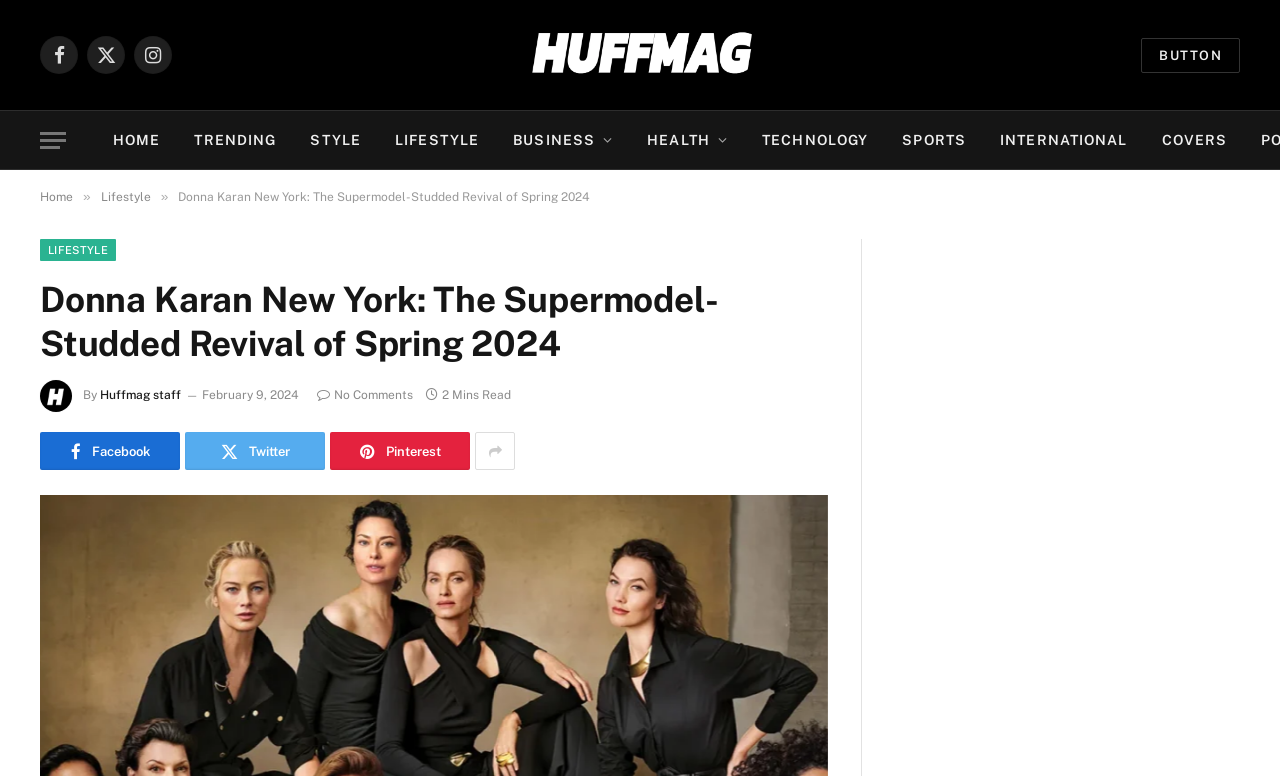When was the article published?
Based on the image, give a one-word or short phrase answer.

February 9, 2024